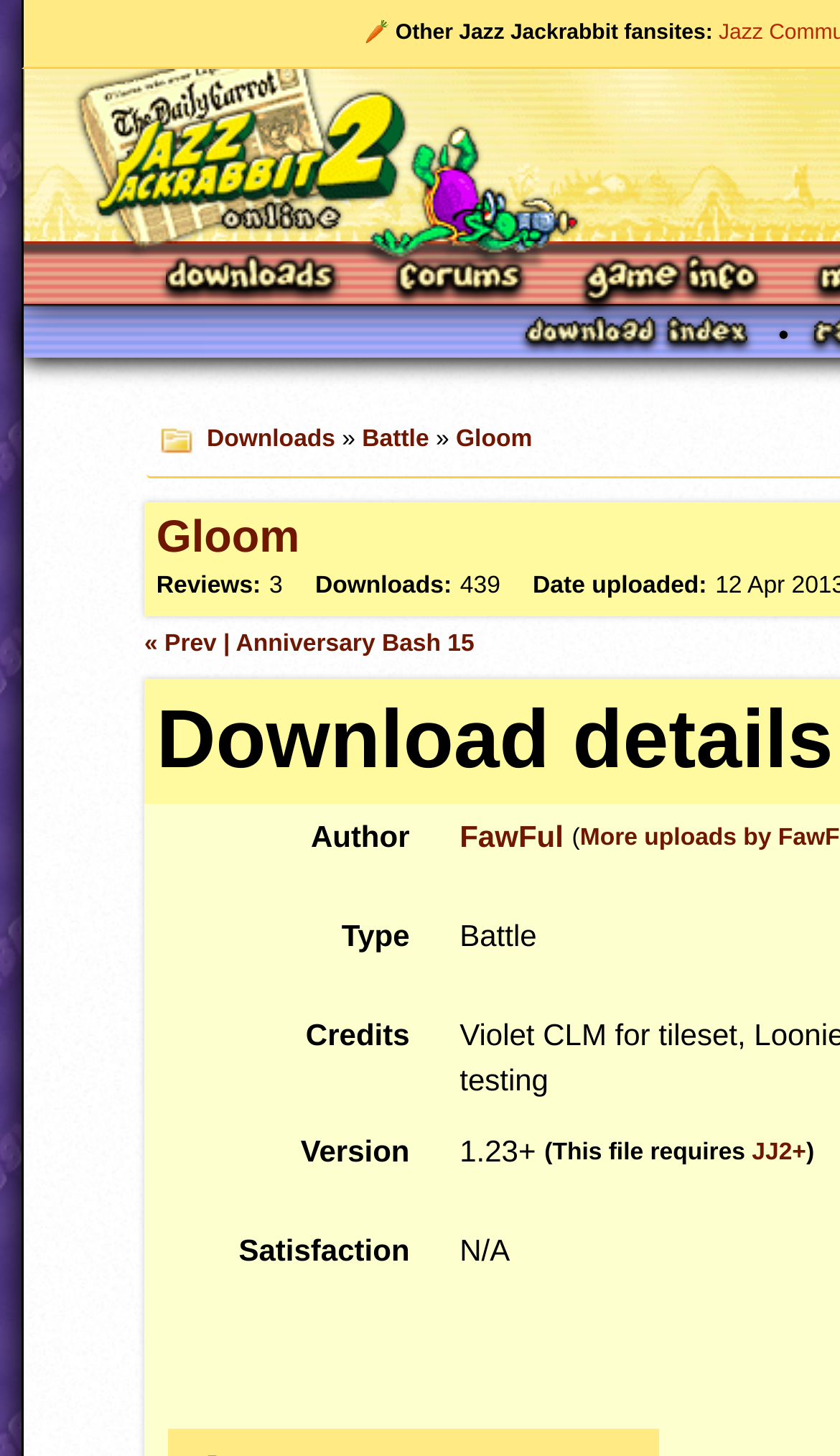Write an exhaustive caption that covers the webpage's main aspects.

The webpage is dedicated to Jazz Jackrabbit-related content, specifically focusing on the game "Gloom" by FawFul. At the top, there is a heading that mentions other Jazz Jackrabbit fansites. Below this heading, there are four main links: "Downloads", "Forums", "Game Info", and "Download Index", which are positioned horizontally across the page.

The main content of the page is divided into sections. On the left side, there is a list of links, including "Downloads", "Battle", and "Gloom", which are stacked vertically. To the right of these links, there is a section with detailed information about the game "Gloom", including reviews, downloads, date uploaded, author, type, credits, version, and satisfaction ratings. This information is presented in a list format with clear labels and values.

There is also a navigation link "« Prev | Anniversary Bash 15" at the bottom left of the page, which suggests that this page is part of a larger collection of content. Additionally, there is an image associated with the "Download Index" link, but its exact position and size are not specified. Overall, the webpage appears to be a resource page for fans of Jazz Jackrabbit, providing access to various downloads, information, and community features.